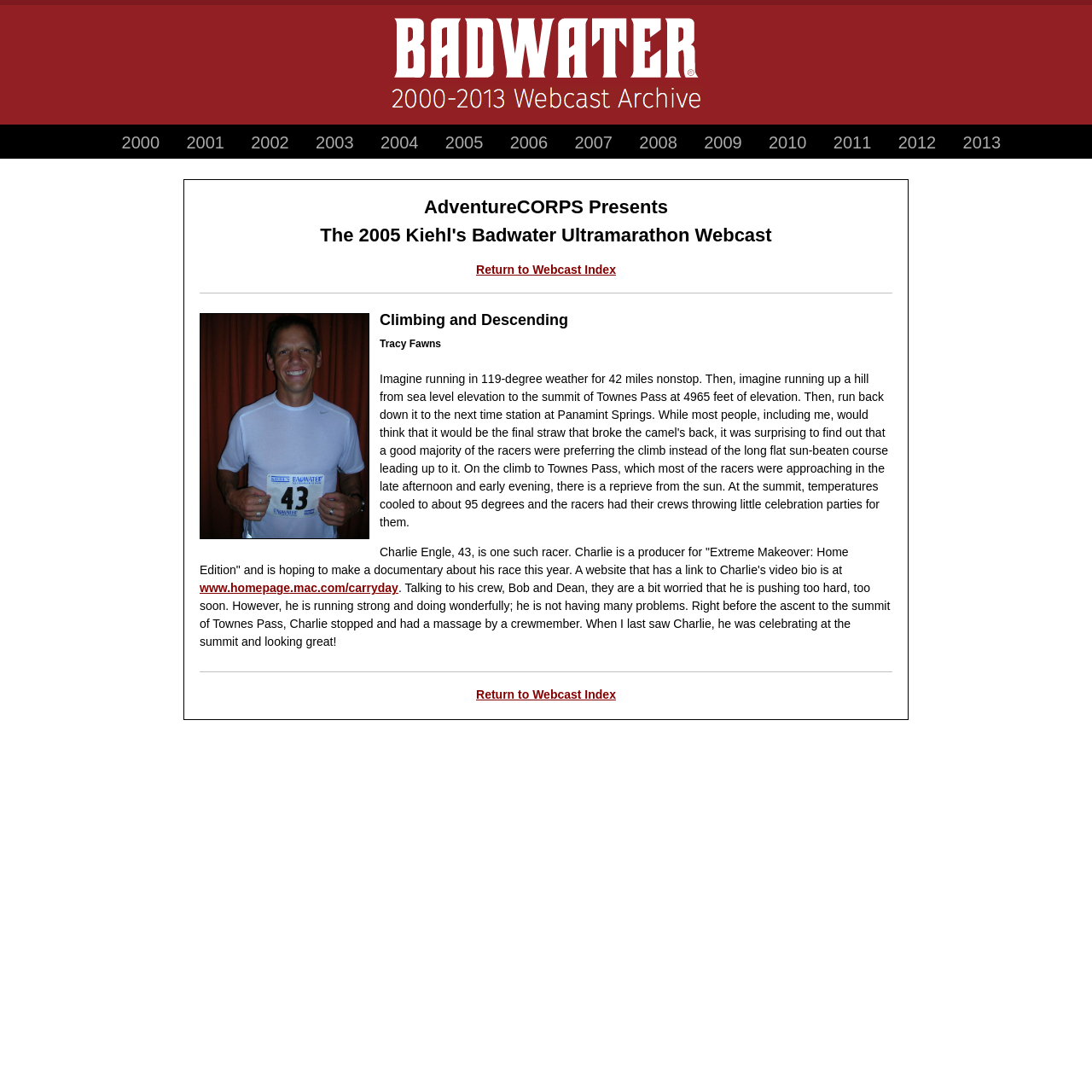What is the name of the ultramarathon presented?
Give a single word or phrase as your answer by examining the image.

Badwater Ultramarathon